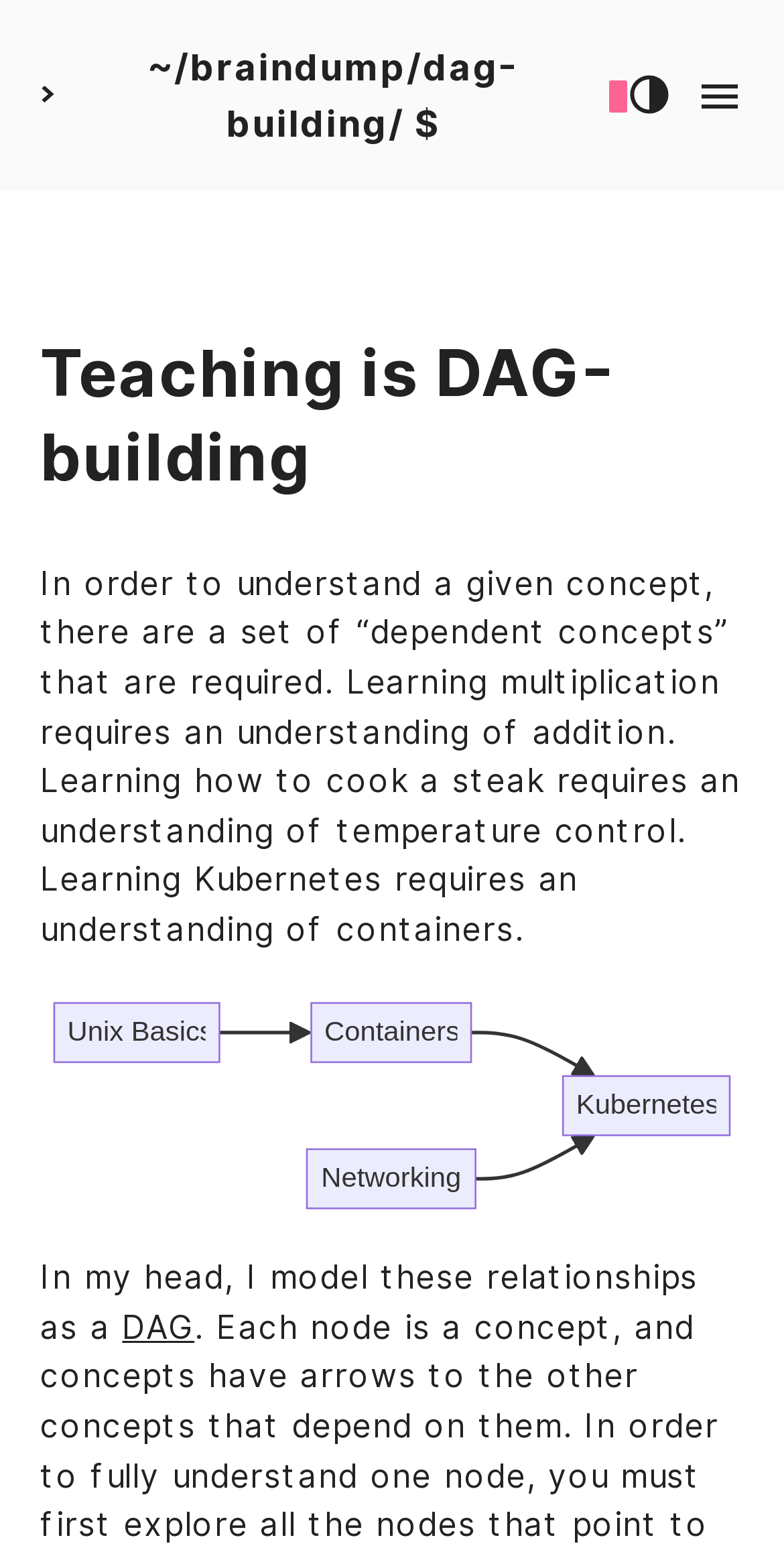What is the concept required to learn multiplication? Please answer the question using a single word or phrase based on the image.

addition